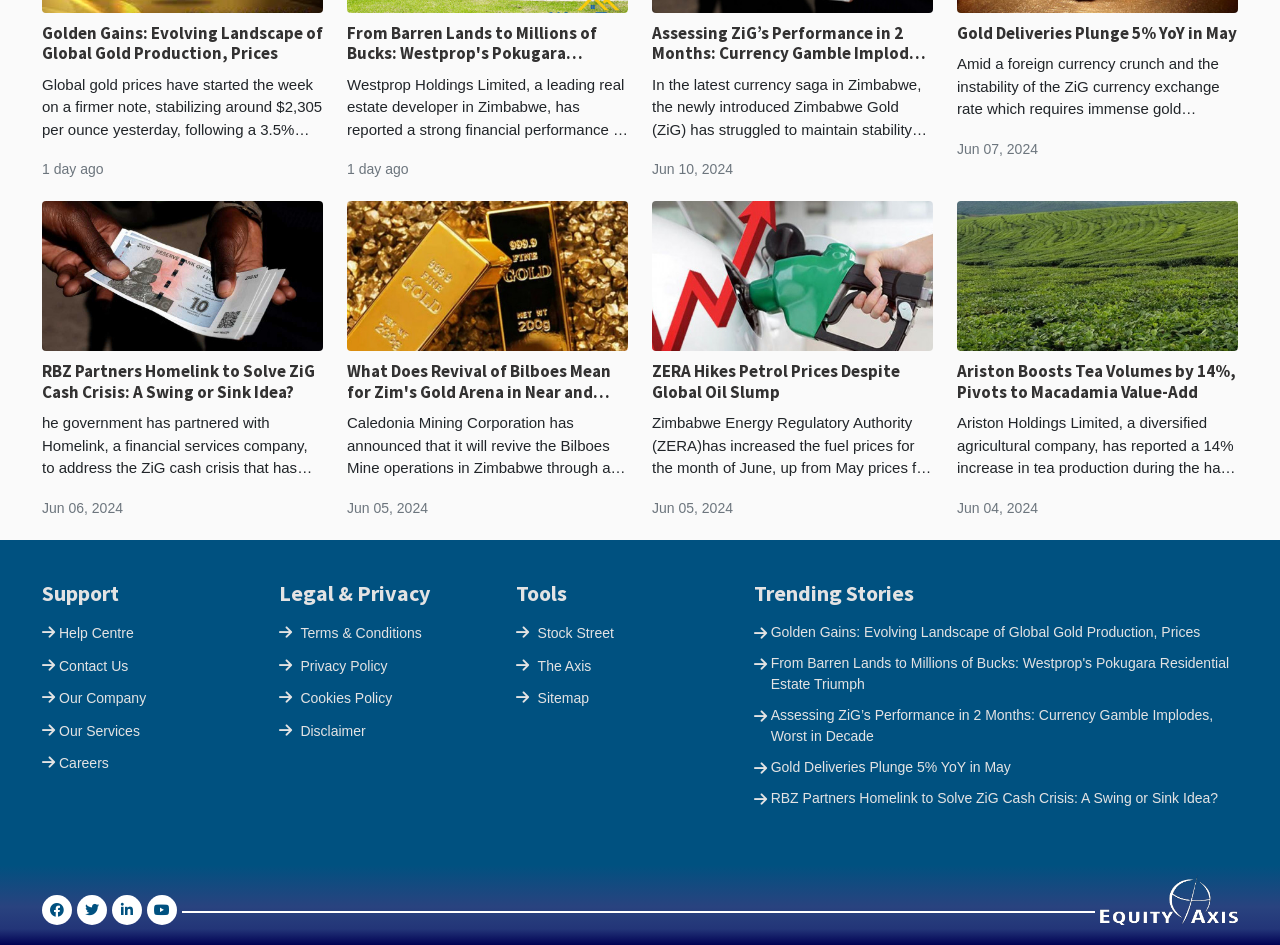Specify the bounding box coordinates of the element's area that should be clicked to execute the given instruction: "Click on the 'Home' link". The coordinates should be four float numbers between 0 and 1, i.e., [left, top, right, bottom].

None